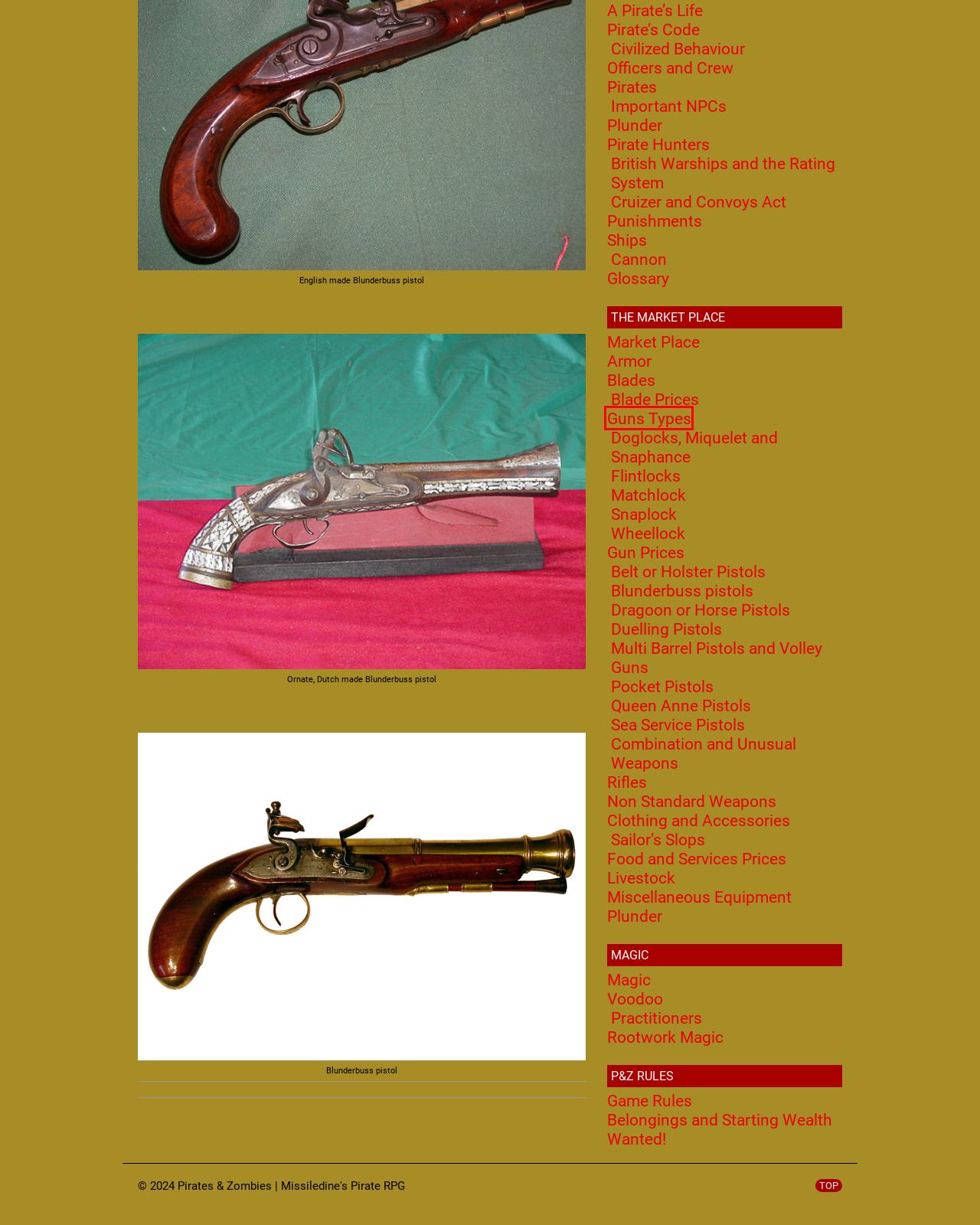Review the screenshot of a webpage that includes a red bounding box. Choose the most suitable webpage description that matches the new webpage after clicking the element within the red bounding box. Here are the candidates:
A. Market Place | Pirates & Zombies
B. Combination and Unusual Weapons | Pirates & Zombies
C. Sea Service Pistols | Pirates & Zombies
D. Queen Anne Pistols | Pirates & Zombies
E. Wheellock | Pirates & Zombies
F. Snaplock | Pirates & Zombies
G. Guns Types | Pirates & Zombies
H. Armor | Pirates & Zombies

G